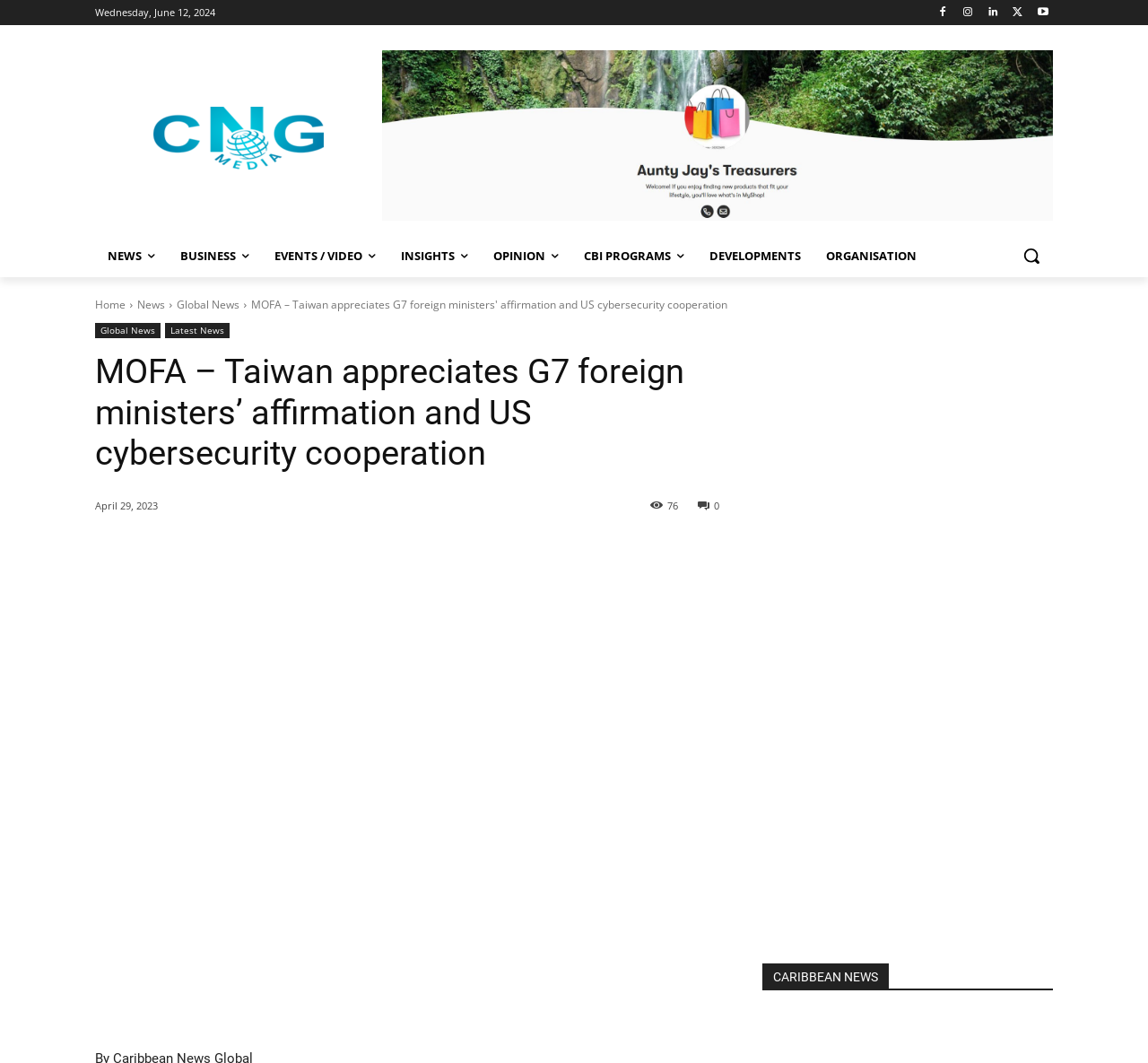Specify the bounding box coordinates of the element's area that should be clicked to execute the given instruction: "Read the latest news". The coordinates should be four float numbers between 0 and 1, i.e., [left, top, right, bottom].

[0.144, 0.304, 0.2, 0.318]